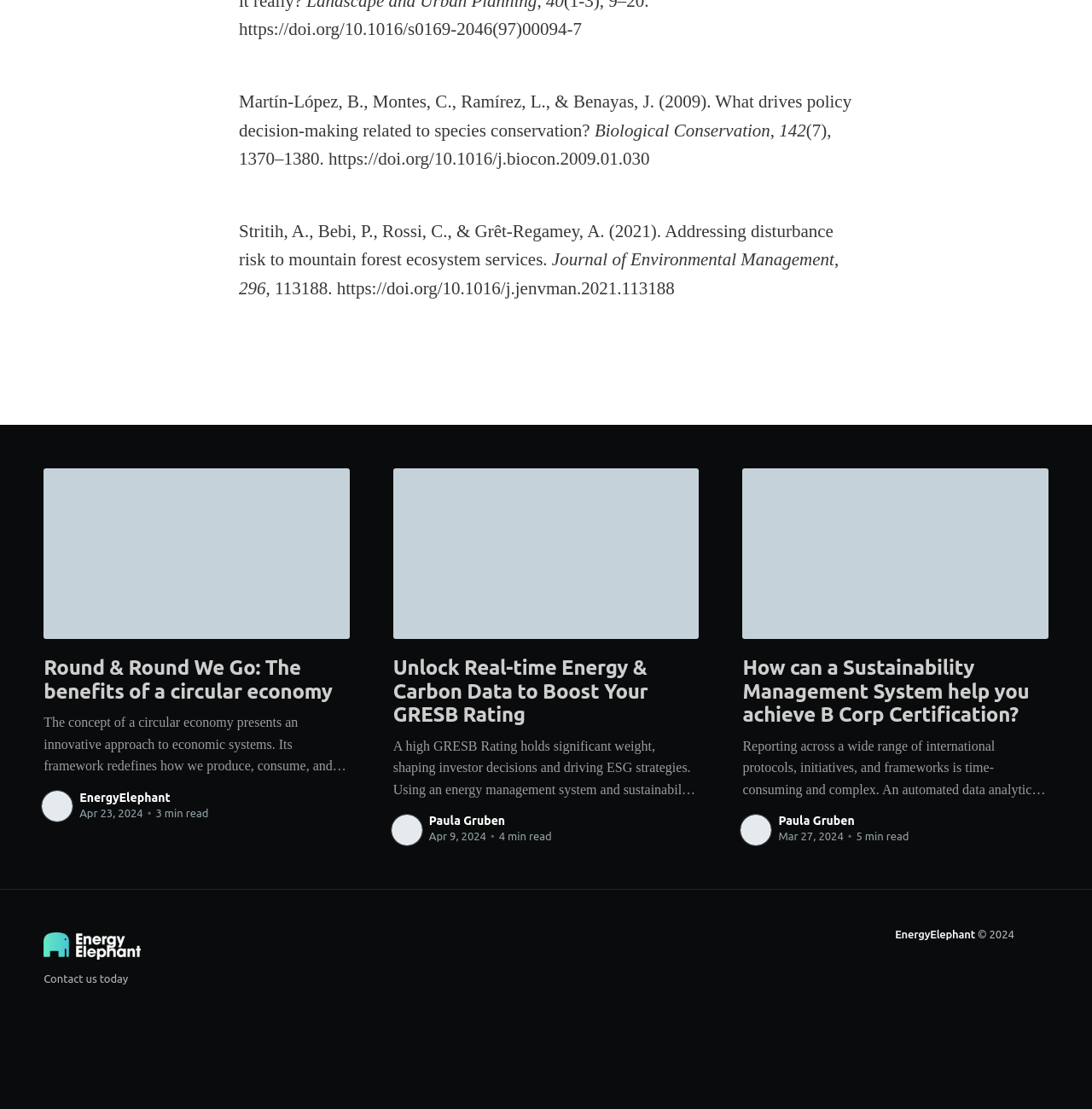Please find the bounding box coordinates for the clickable element needed to perform this instruction: "Visit the EnergyElephant homepage".

[0.04, 0.833, 0.129, 0.873]